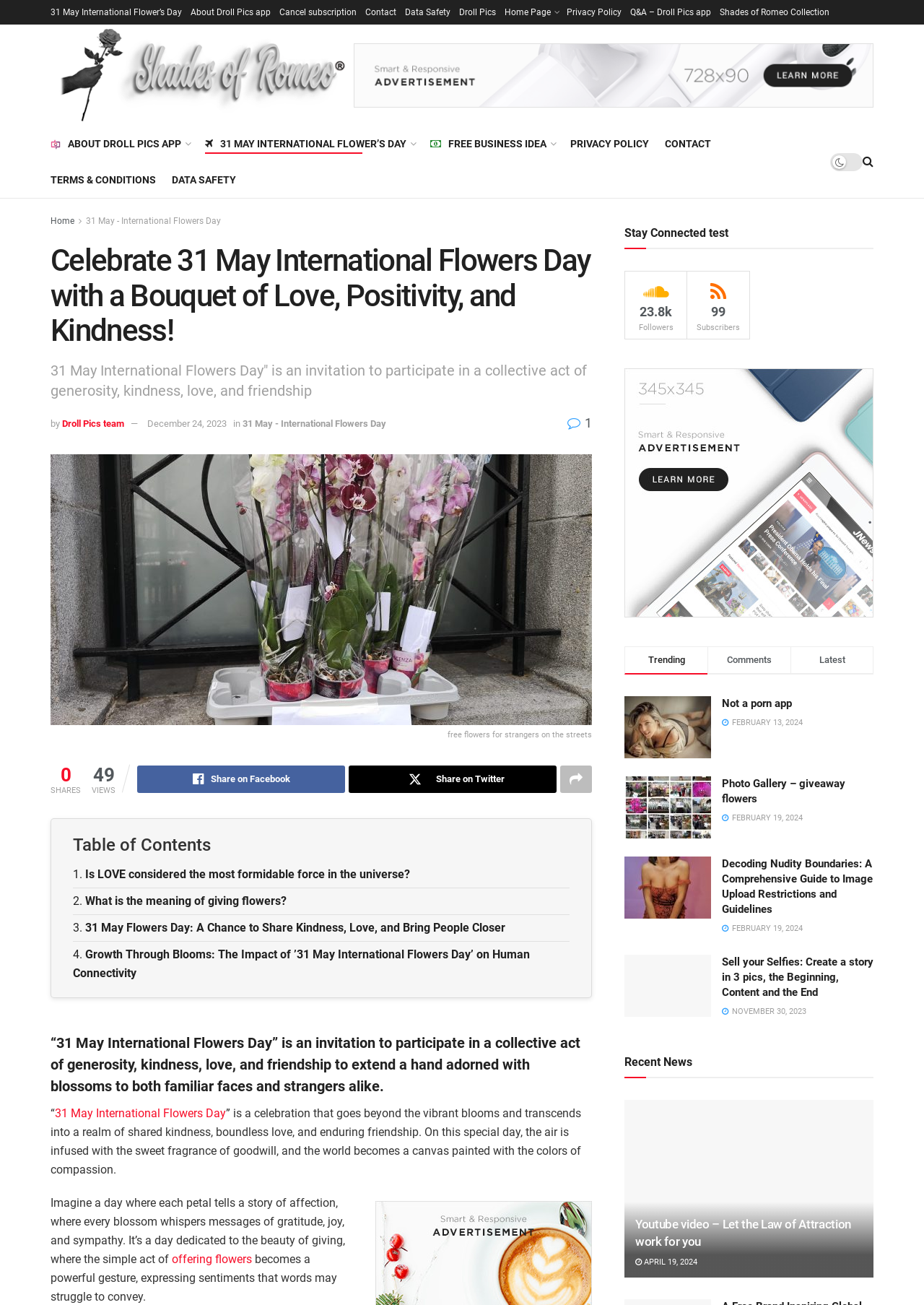What is the theme of 31 May?
Provide a well-explained and detailed answer to the question.

Based on the webpage content, specifically the heading 'Celebrate 31 May International Flowers Day with a Bouquet of Love, Positivity, and Kindness!' and the link '31 May International Flowers Day', it can be inferred that the theme of 31 May is International Flowers Day.